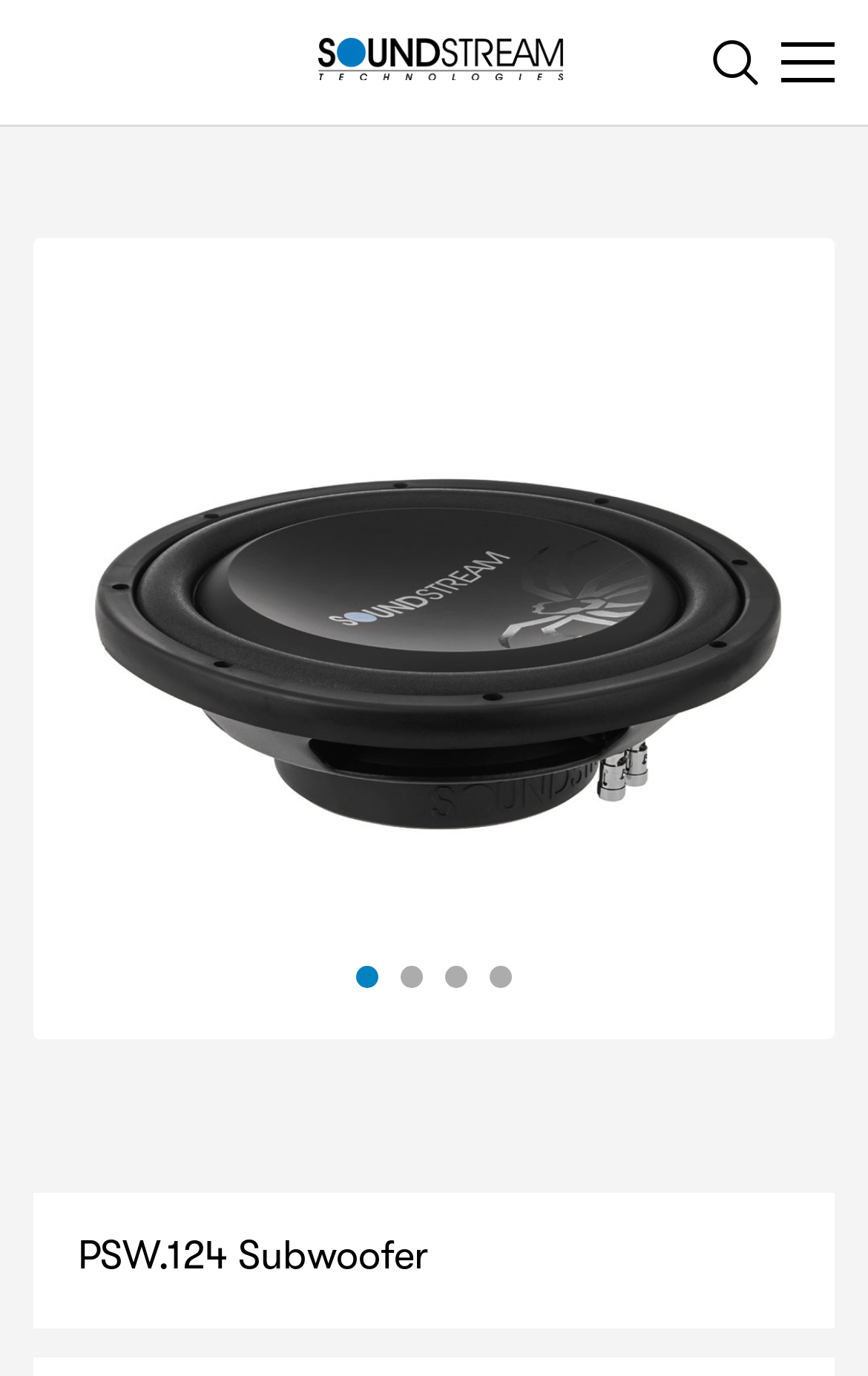Bounding box coordinates should be provided in the format (top-left x, top-left y, bottom-right x, bottom-right y) with all values between 0 and 1. Identify the bounding box for this UI element: alt="Soundstream Technologies"

[0.367, 0.026, 0.649, 0.055]